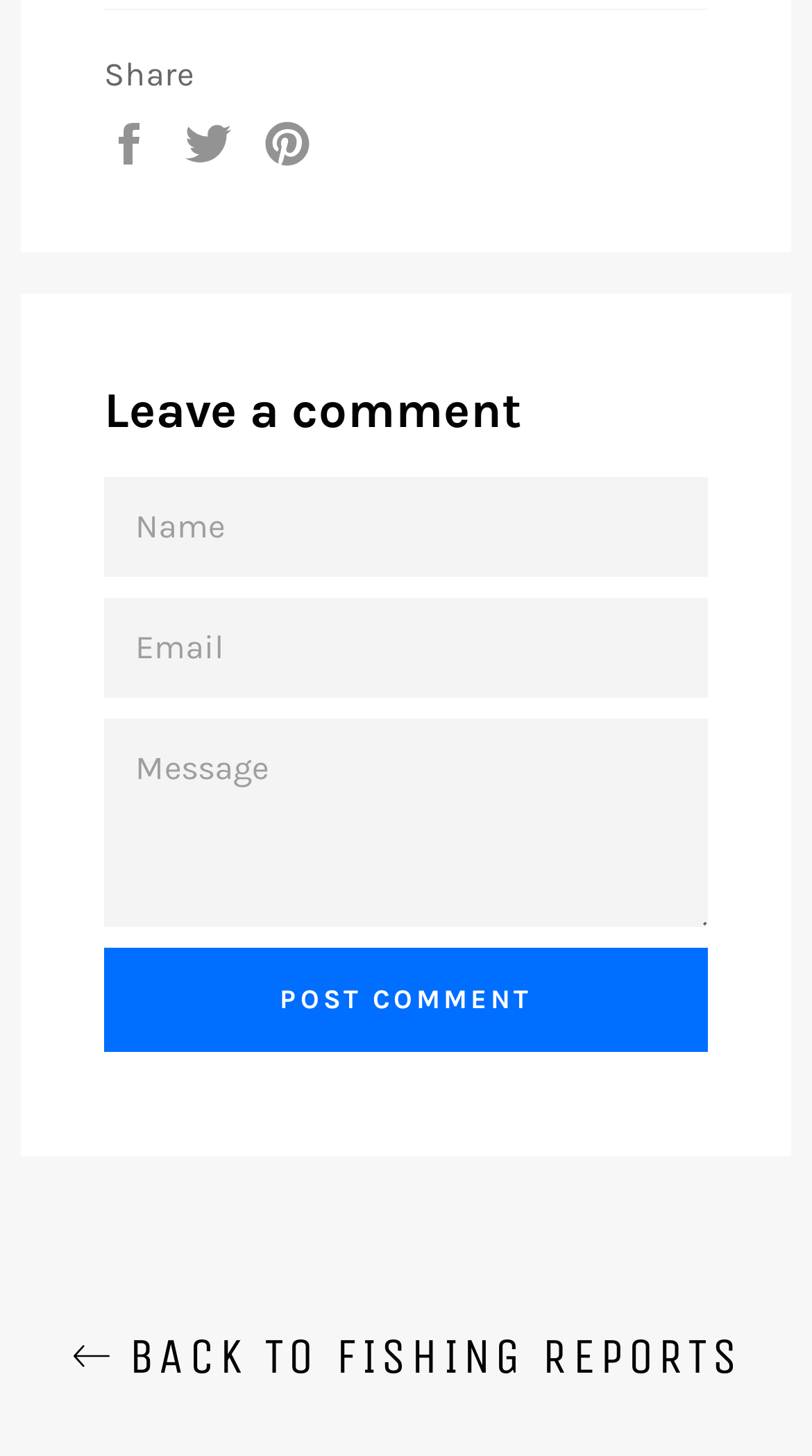What is required to leave a comment?
Can you offer a detailed and complete answer to this question?

To leave a comment, three fields need to be filled: 'NAME', 'EMAIL', and 'MESSAGE', as indicated by the static text and corresponding text boxes.